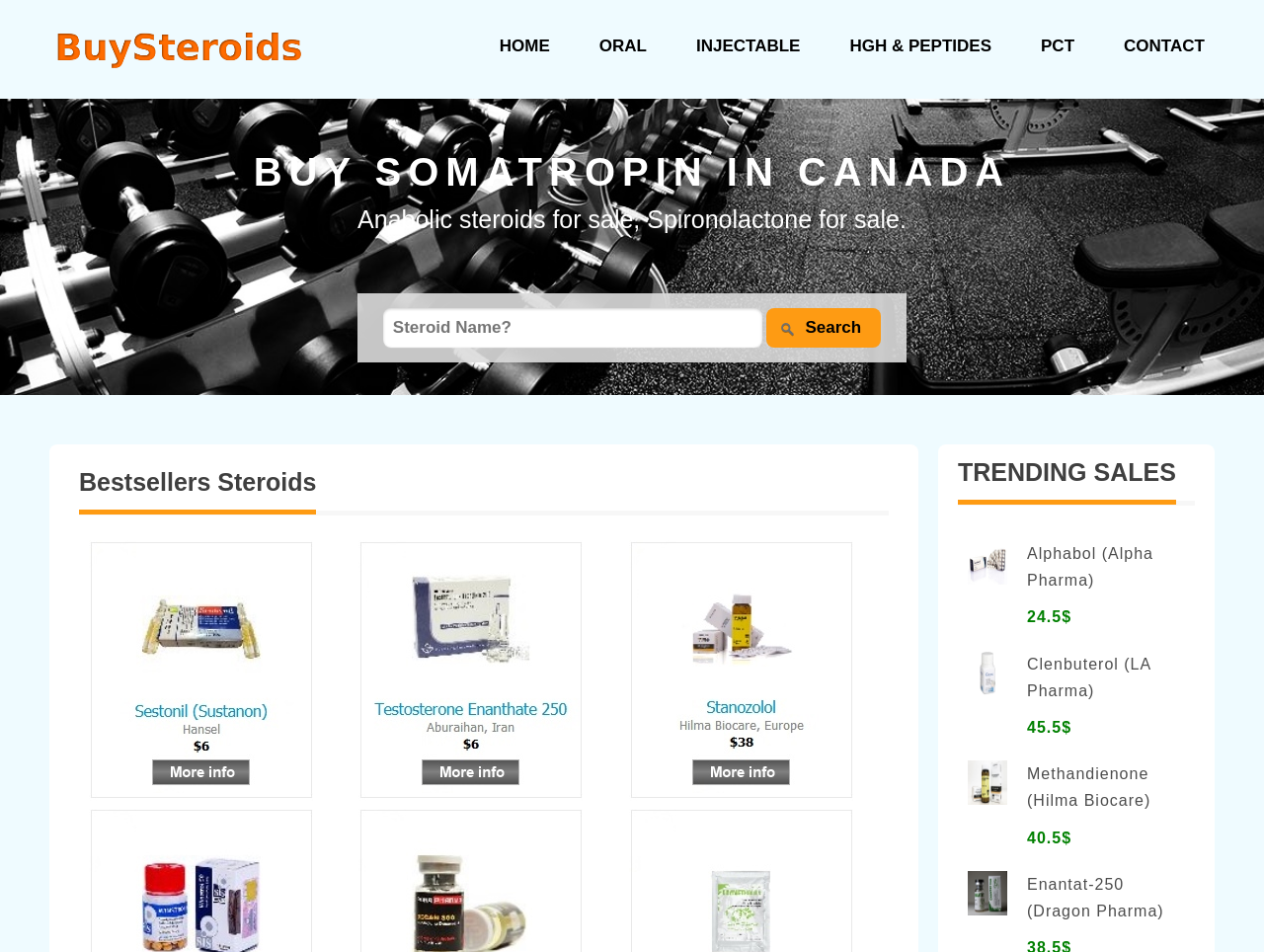Highlight the bounding box coordinates of the element you need to click to perform the following instruction: "Click the 'FOOD' link."

None